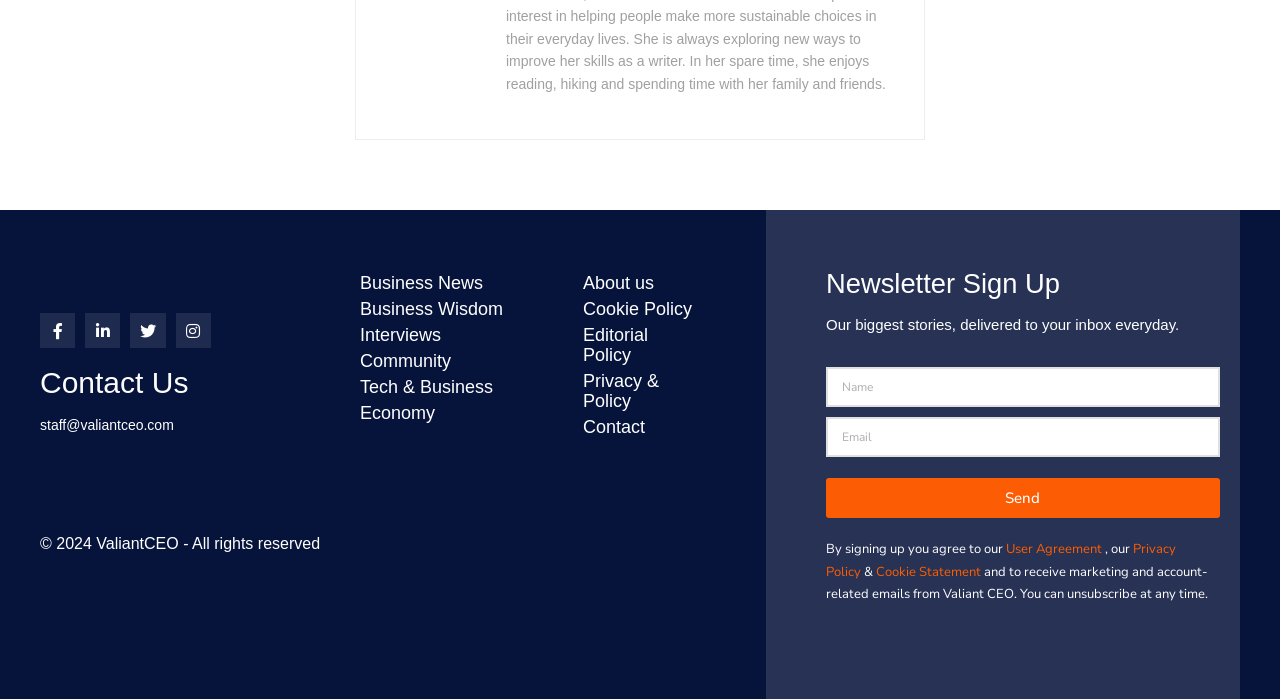Please give a one-word or short phrase response to the following question: 
What are the categories of news listed?

Business News, Business Wisdom, etc.